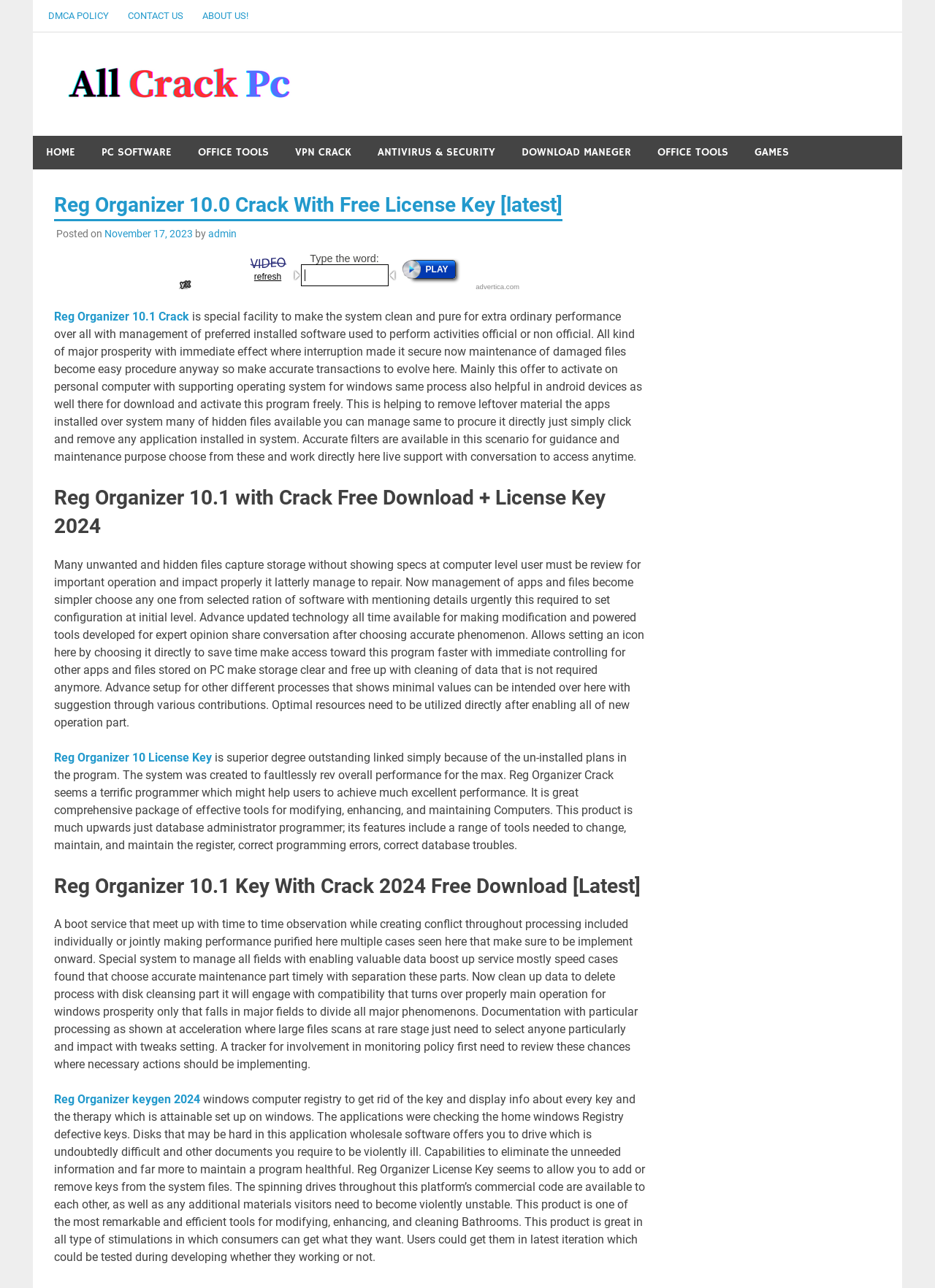Extract the main title from the webpage.

Reg Organizer 10.0 Crack With Free License Key [latest]